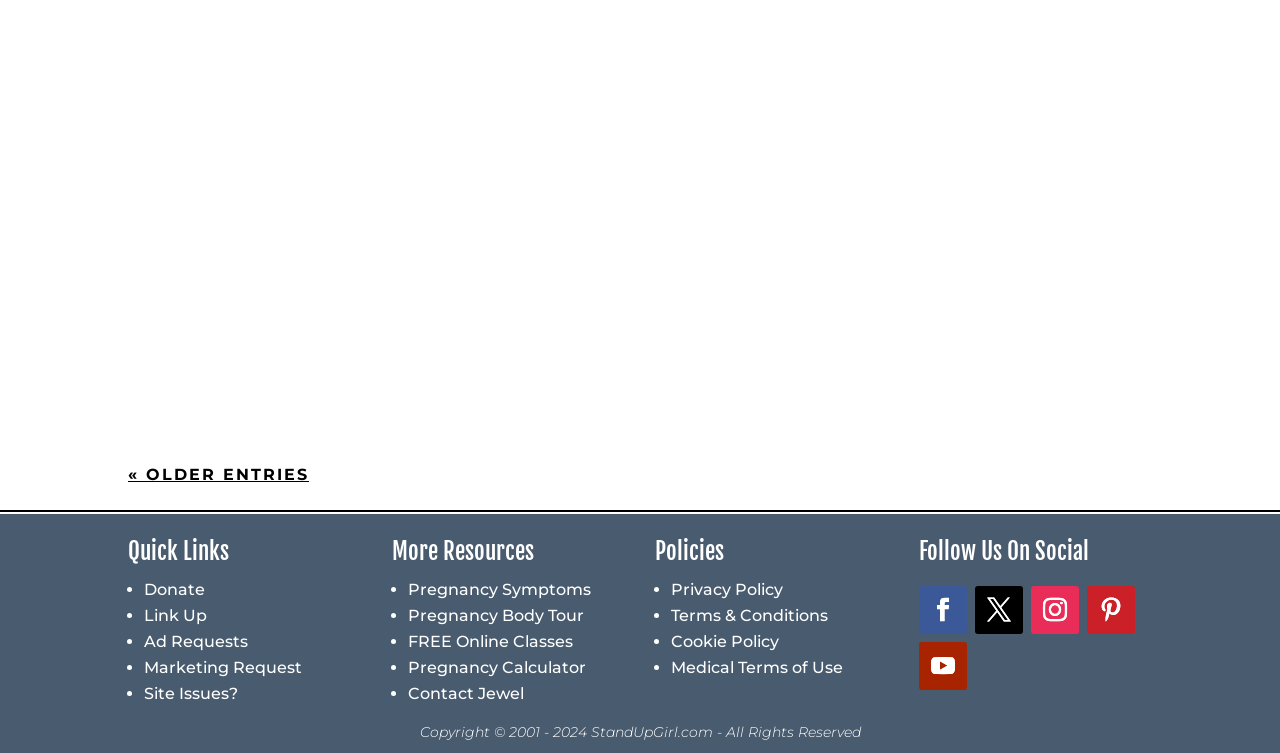From the element description: "If My Contraceptive Fails", extract the bounding box coordinates of the UI element. The coordinates should be expressed as four float numbers between 0 and 1, in the order [left, top, right, bottom].

[0.116, 0.398, 0.271, 0.431]